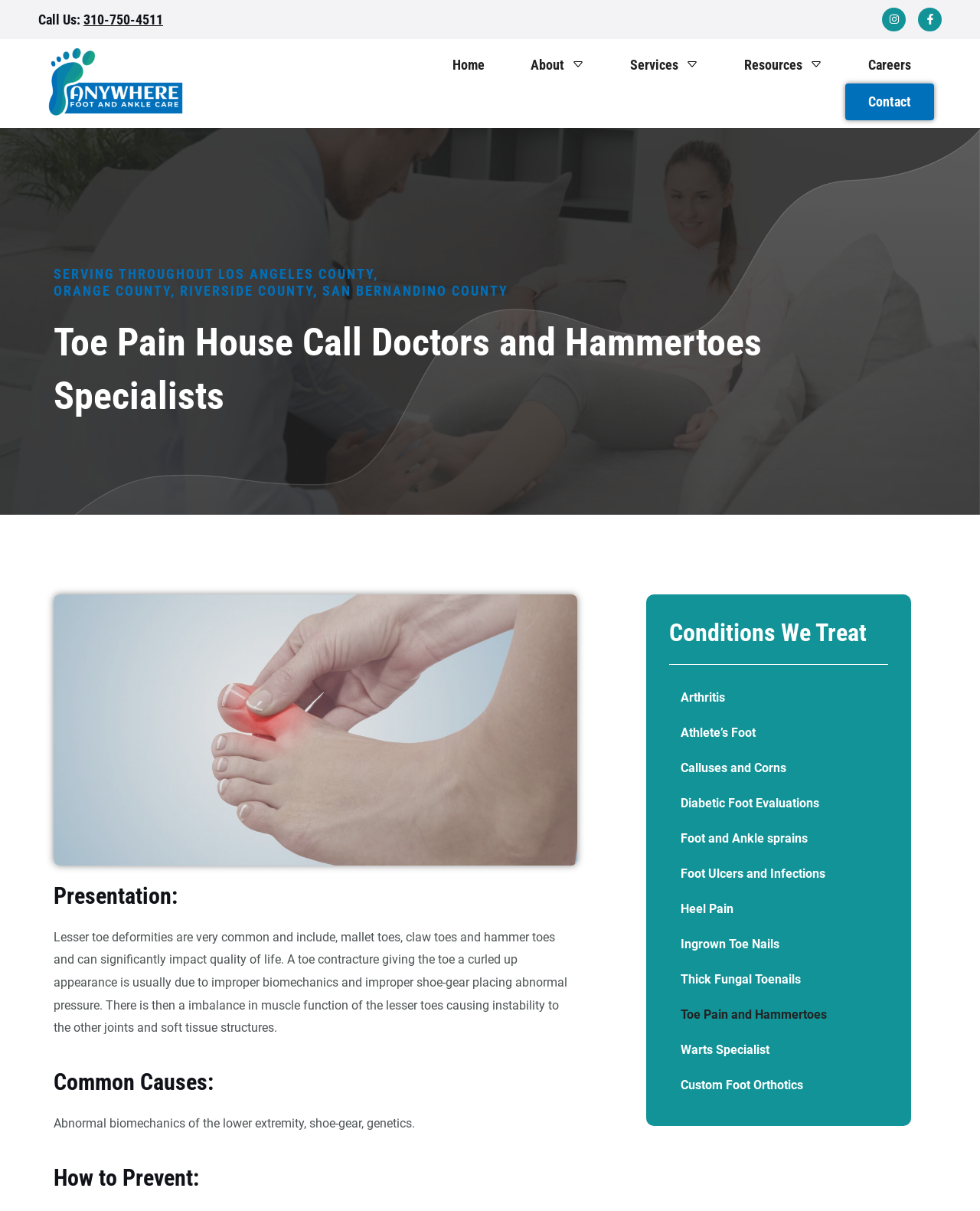Identify the bounding box coordinates for the element that needs to be clicked to fulfill this instruction: "Go to the Home page". Provide the coordinates in the format of four float numbers between 0 and 1: [left, top, right, bottom].

[0.438, 0.038, 0.518, 0.069]